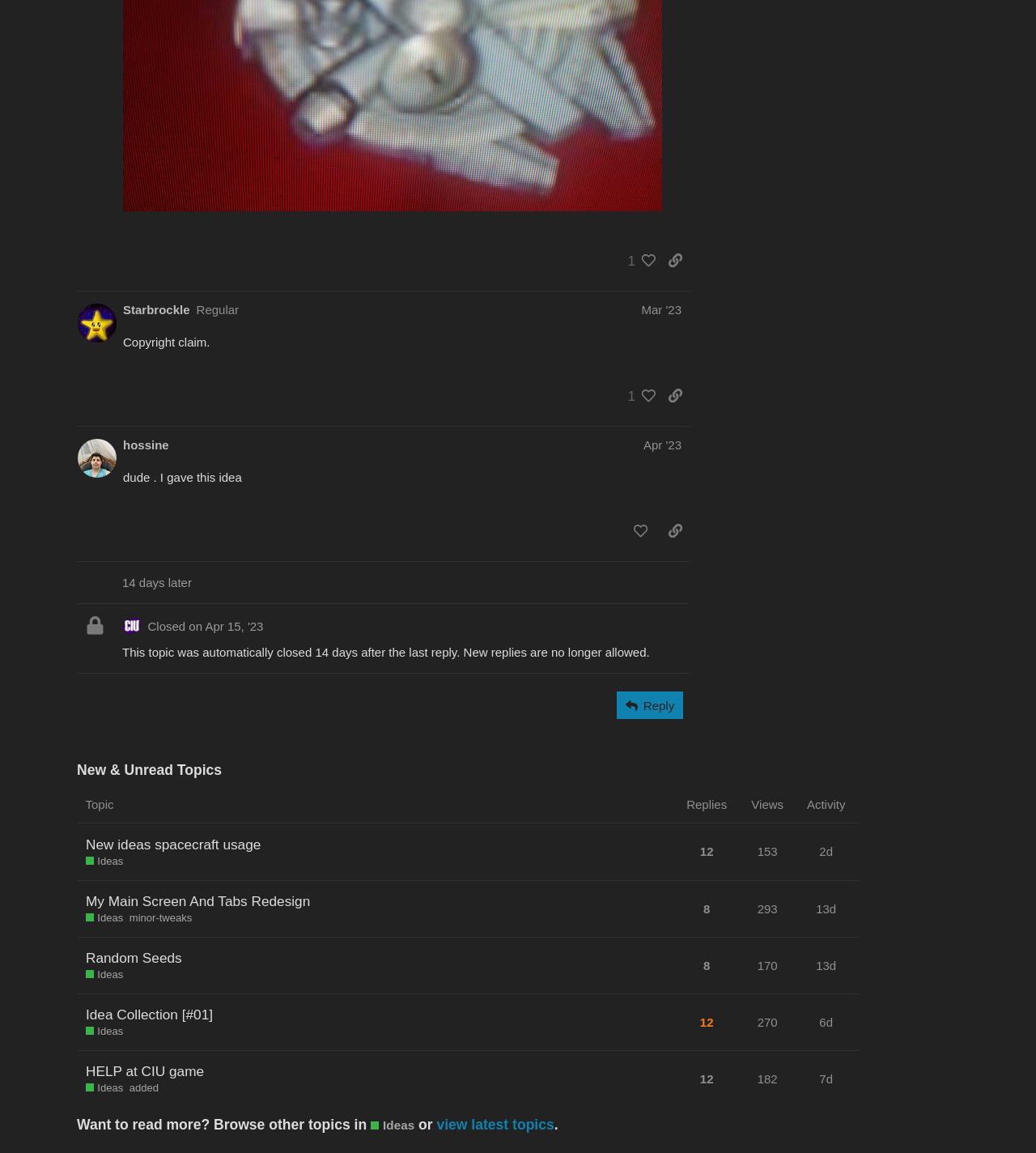Respond to the question below with a single word or phrase:
How many posts are there in this topic?

6